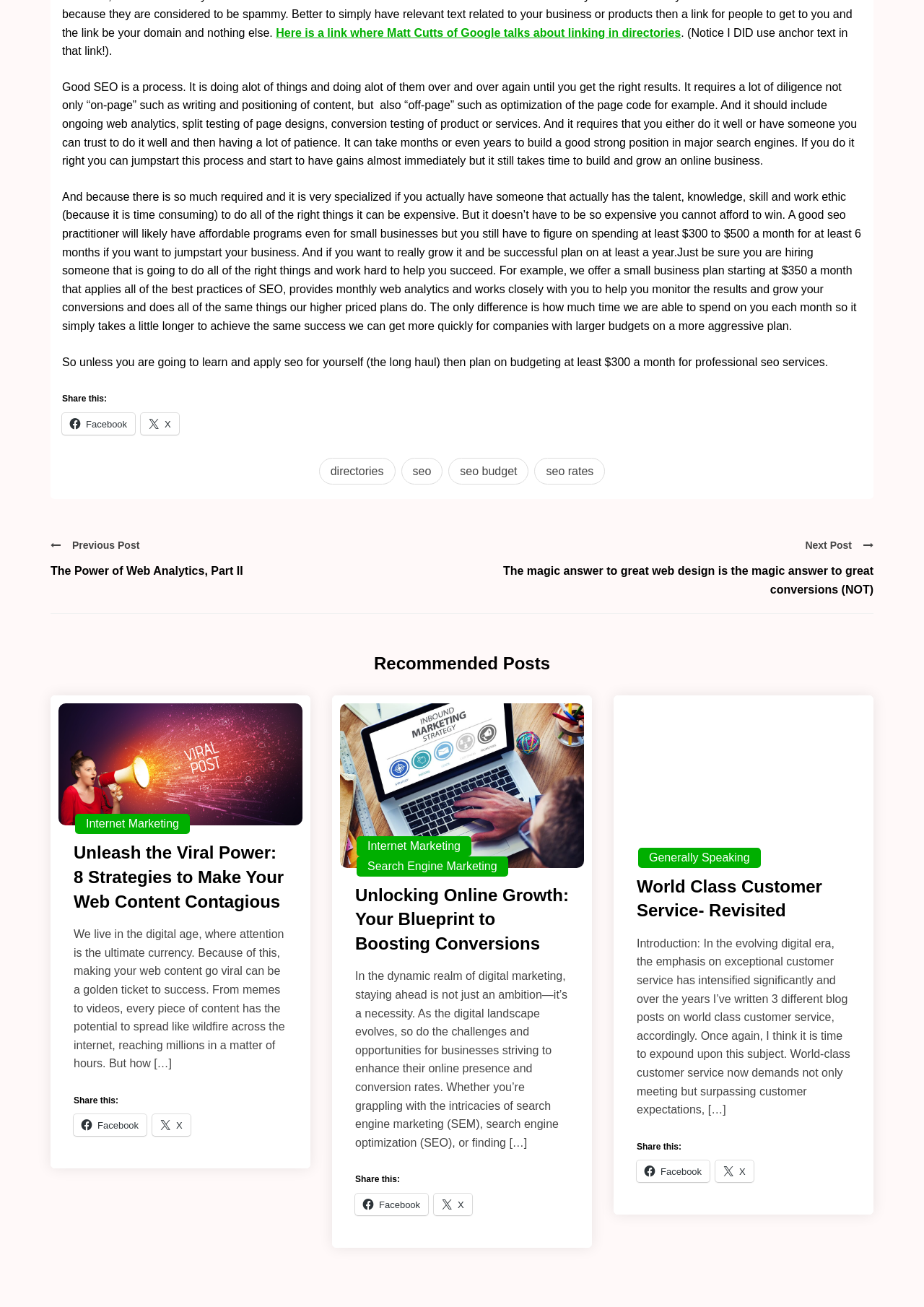What is the theme of the image with the caption 'Viral Post'?
Your answer should be a single word or phrase derived from the screenshot.

Internet marketing